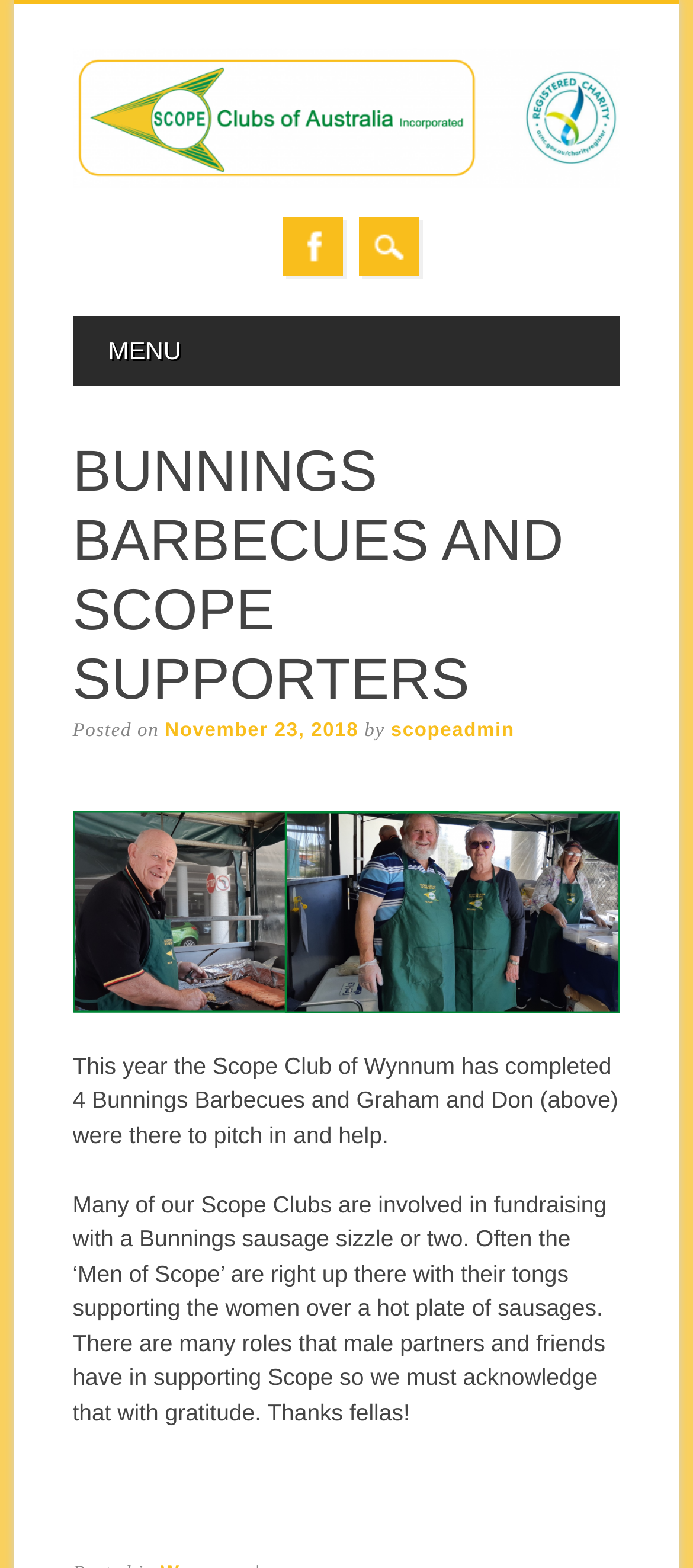How many Bunnings Barbecues did the Scope Club of Wynnum complete?
Look at the image and respond to the question as thoroughly as possible.

The number of Bunnings Barbecues completed is obtained from the text 'This year the Scope Club of Wynnum has completed 4 Bunnings Barbecues...' which explicitly states the number.